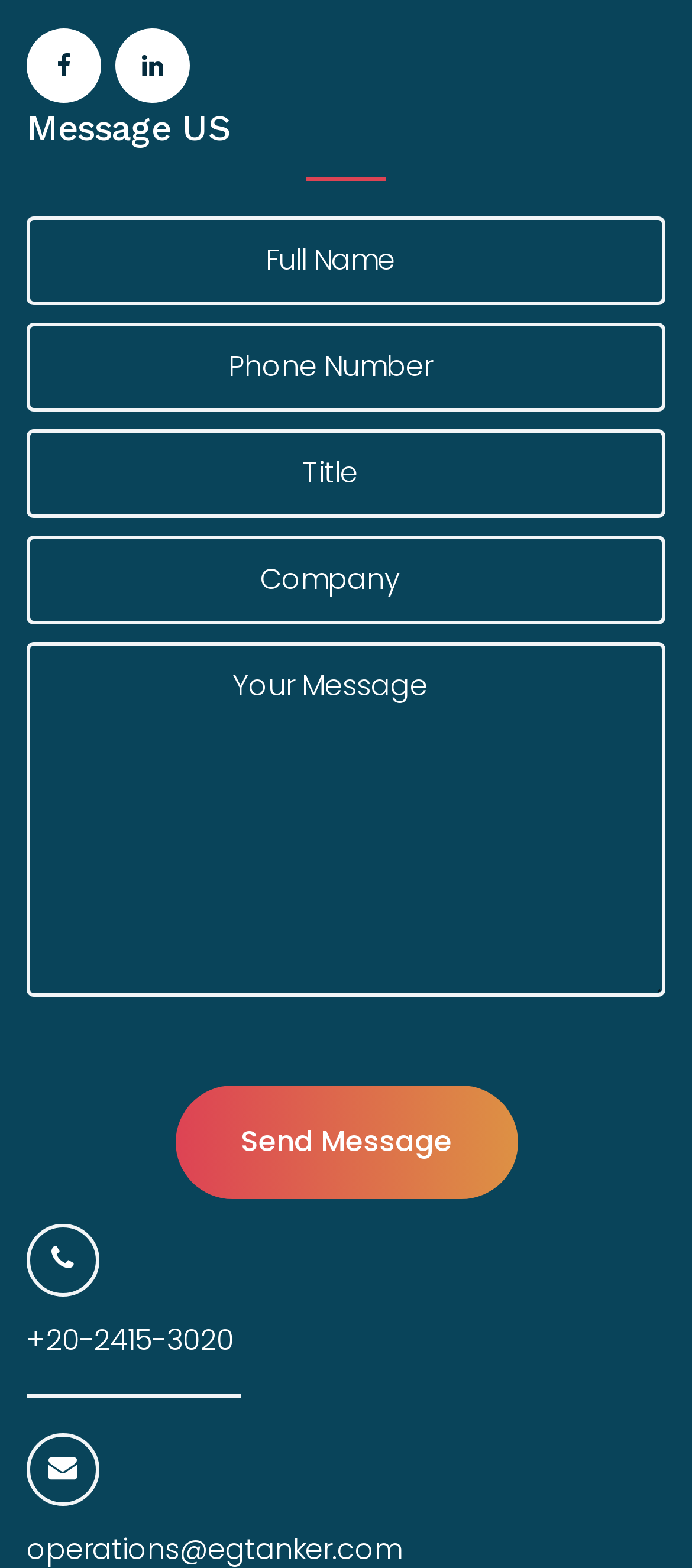Please provide a comprehensive answer to the question based on the screenshot: What is the phone number displayed on the webpage?

The phone number +20-2415-3020 is displayed at the bottom of the webpage, suggesting that it is a contact number for the website owner or administrator.